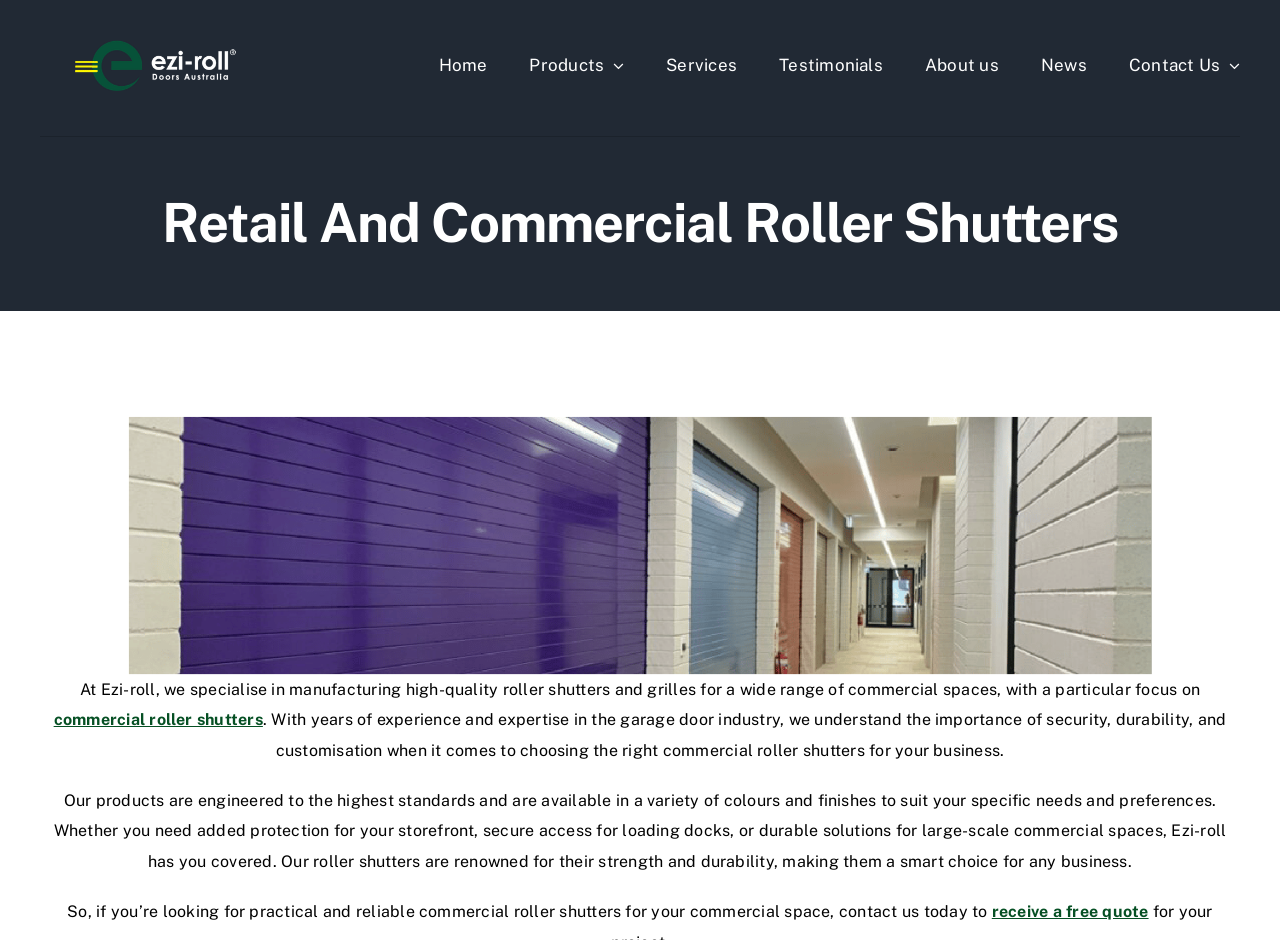Identify the bounding box coordinates of the region I need to click to complete this instruction: "Navigate to Home".

[0.343, 0.043, 0.381, 0.096]